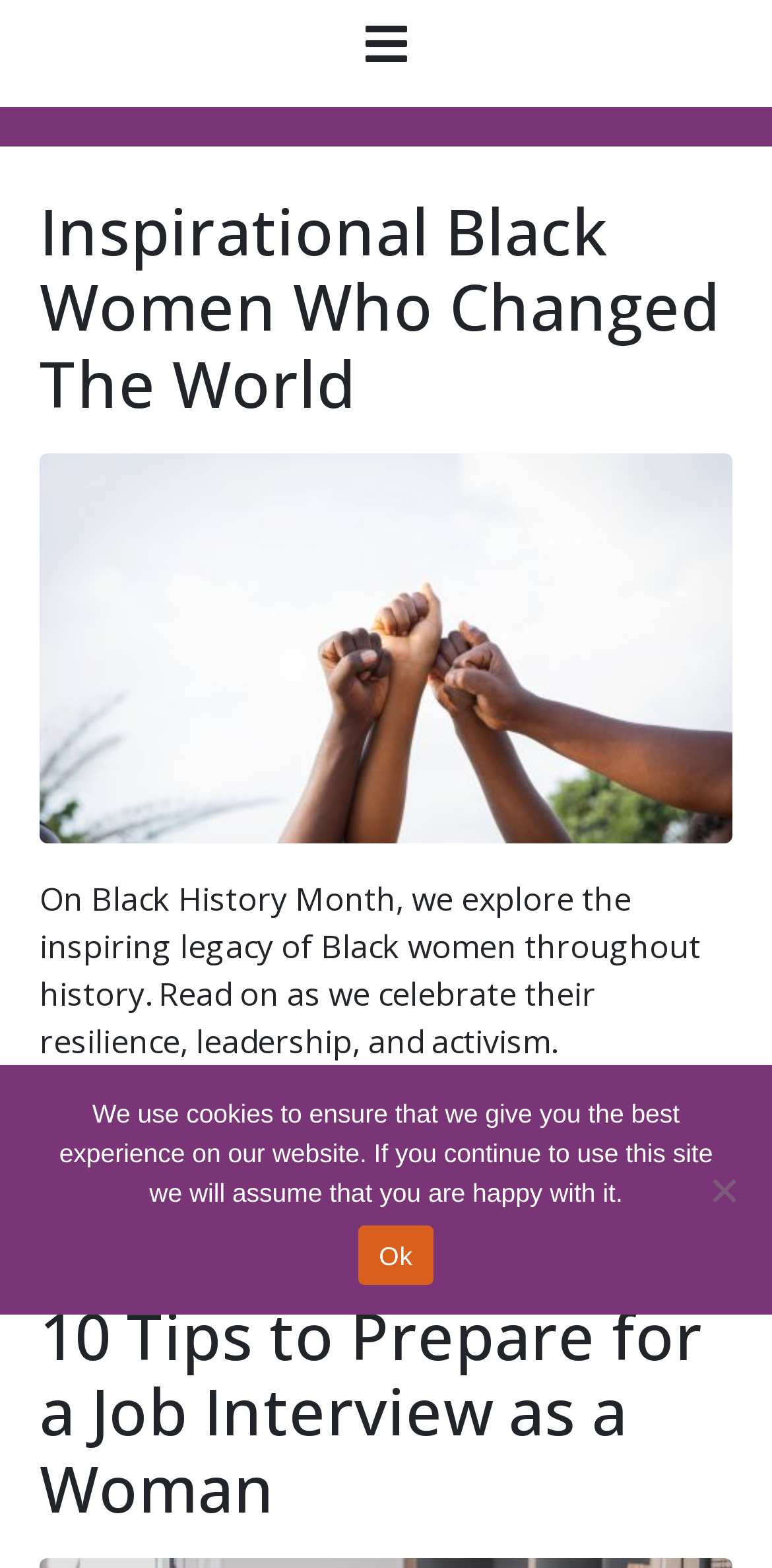What is the purpose of the cookie notice? Observe the screenshot and provide a one-word or short phrase answer.

To inform about cookie use